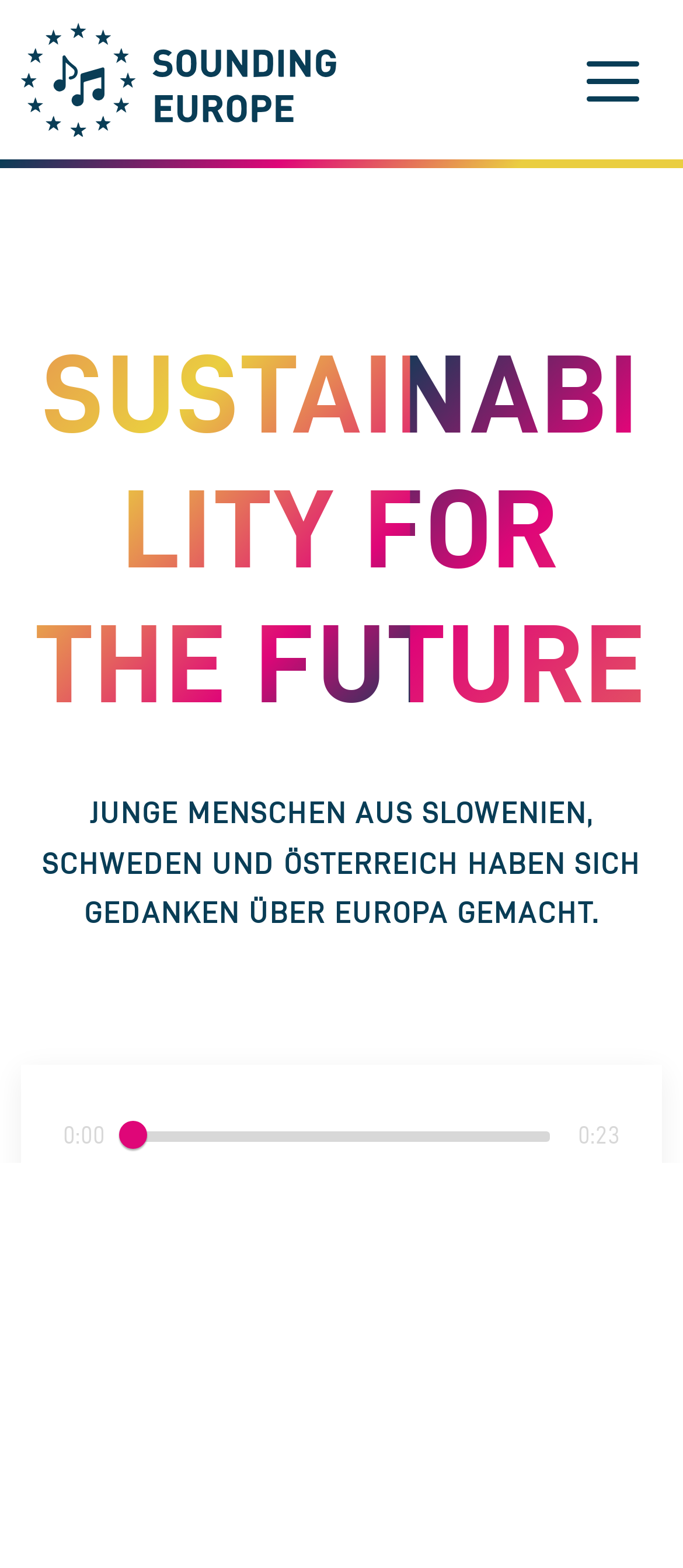Extract the main title from the webpage and generate its text.

SUSTAINABILITY FOR THE FUTURE